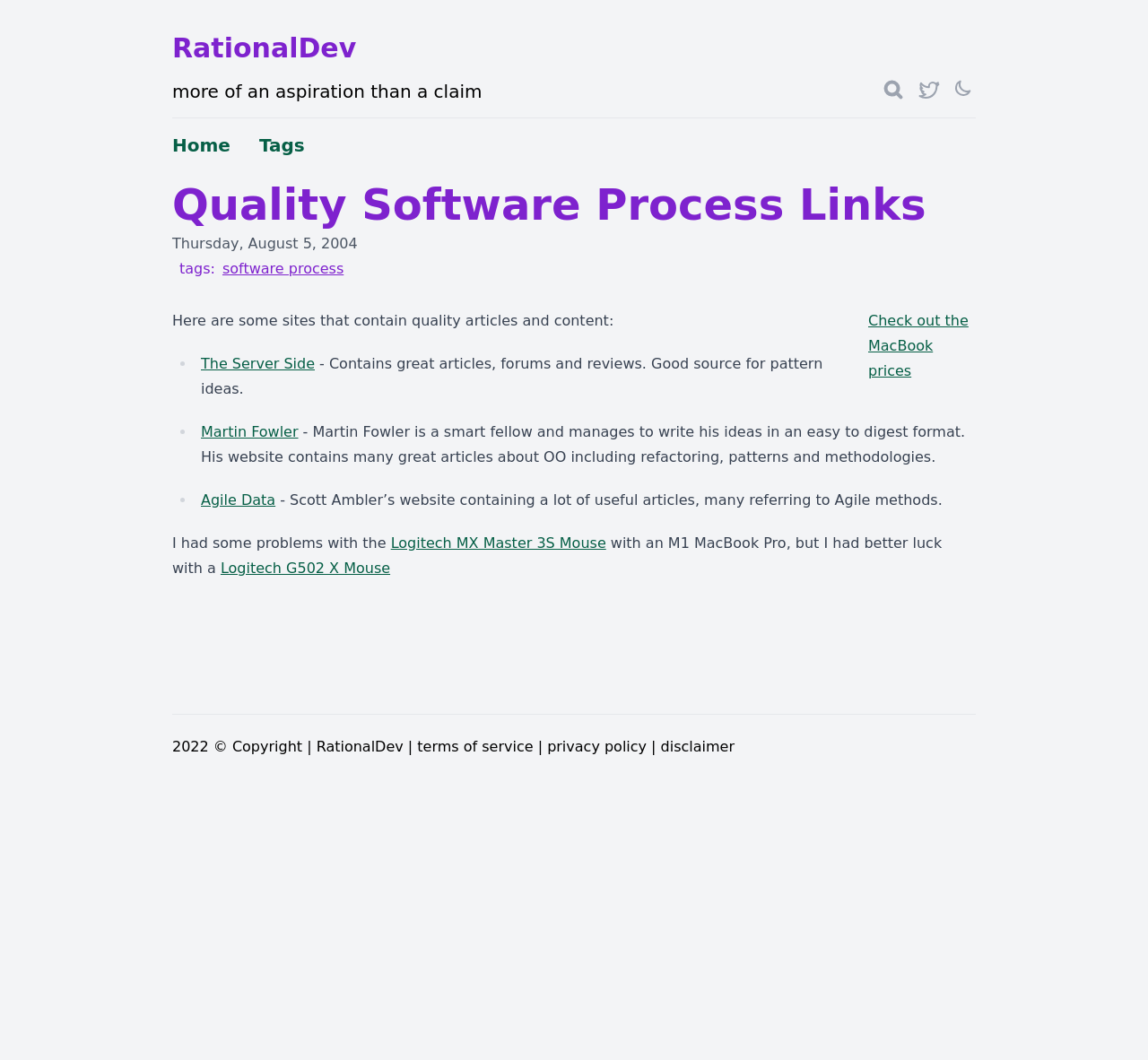Please provide the bounding box coordinates for the element that needs to be clicked to perform the following instruction: "go to the home page". The coordinates should be given as four float numbers between 0 and 1, i.e., [left, top, right, bottom].

[0.15, 0.127, 0.201, 0.147]